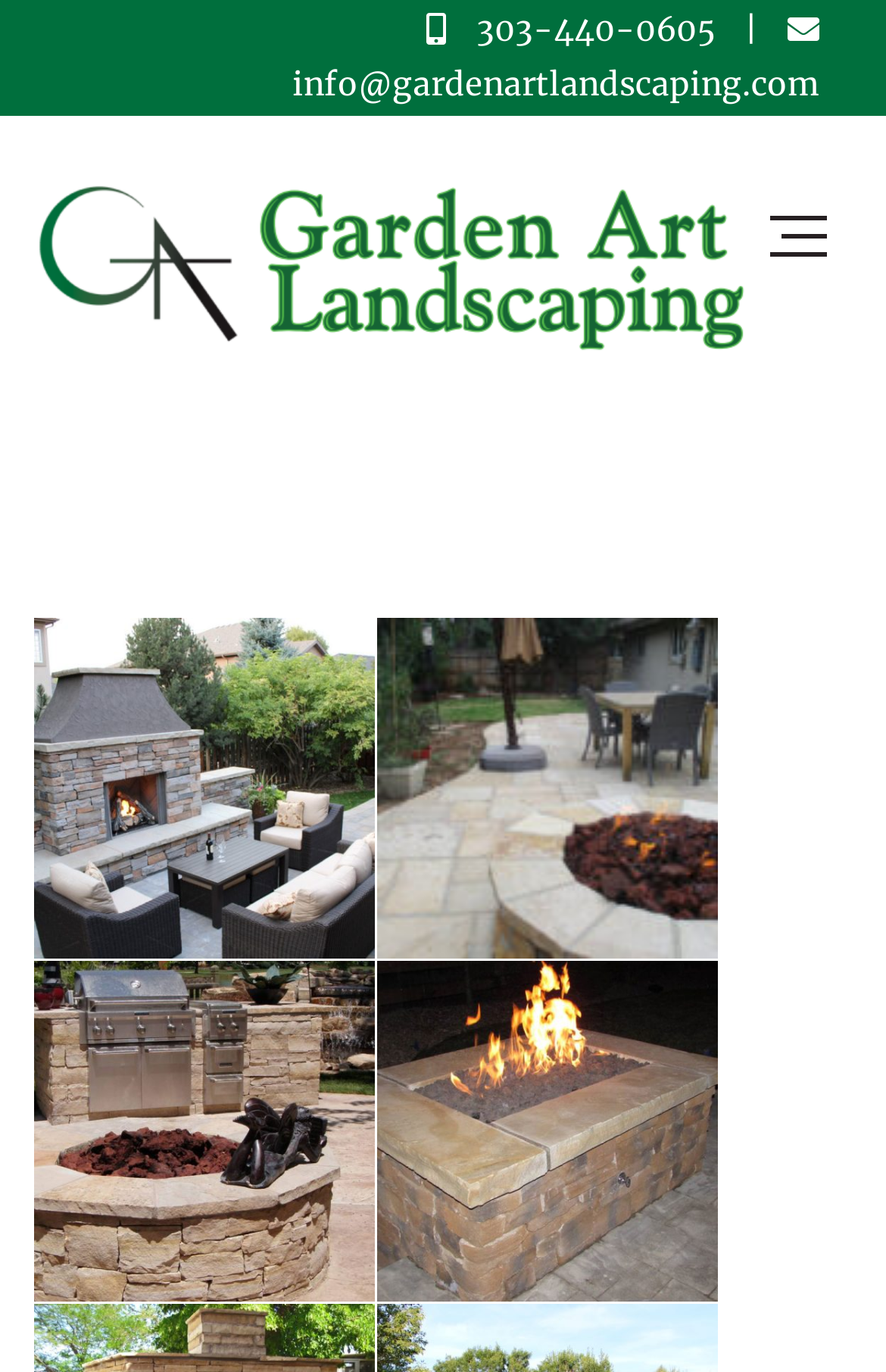Give a one-word or short-phrase answer to the following question: 
What is the company's email address?

info@gardenartlandscaping.com